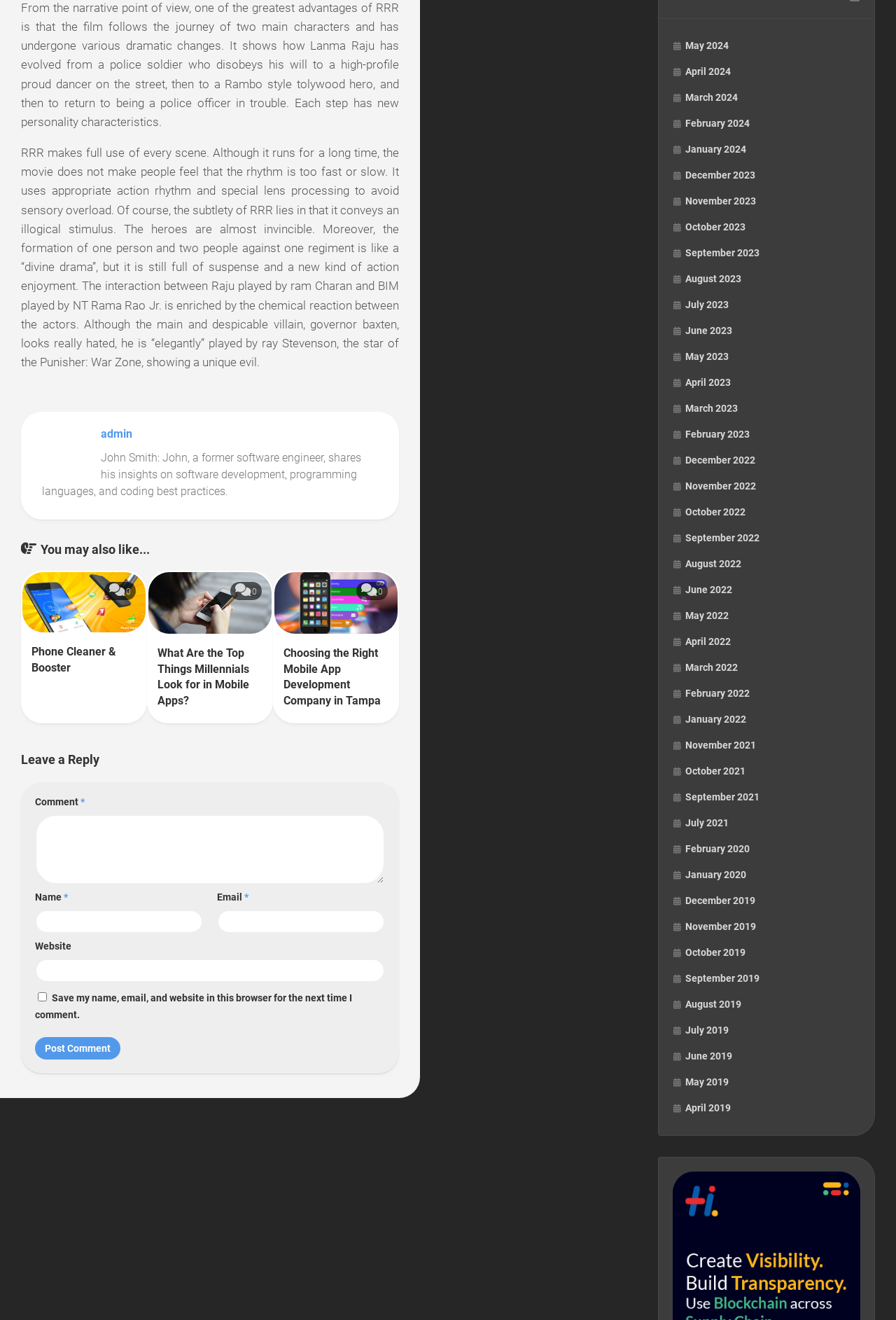Pinpoint the bounding box coordinates of the element to be clicked to execute the instruction: "Post a comment".

[0.039, 0.786, 0.134, 0.803]